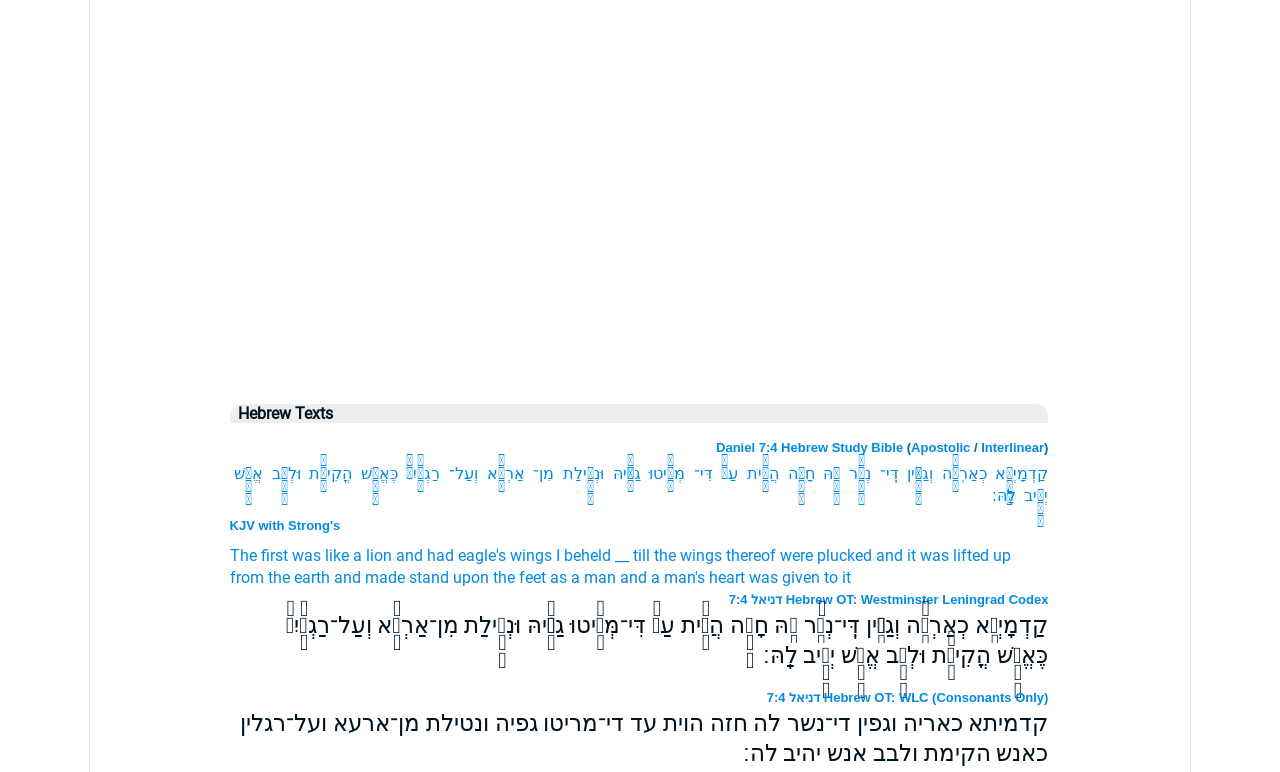Find the bounding box coordinates of the element I should click to carry out the following instruction: "Click on 'Daniel 7:4 Hebrew Study Bible'".

[0.559, 0.57, 0.706, 0.589]